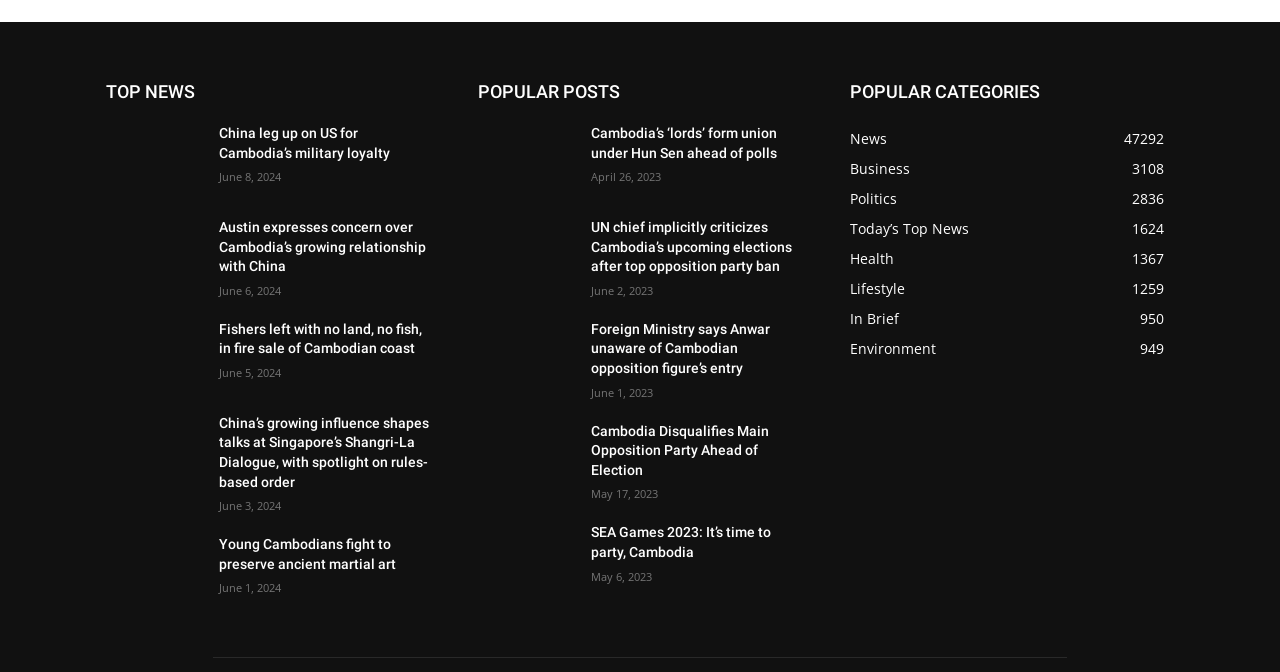Determine the bounding box for the described HTML element: "Today’s Top News1624". Ensure the coordinates are four float numbers between 0 and 1 in the format [left, top, right, bottom].

[0.664, 0.326, 0.757, 0.354]